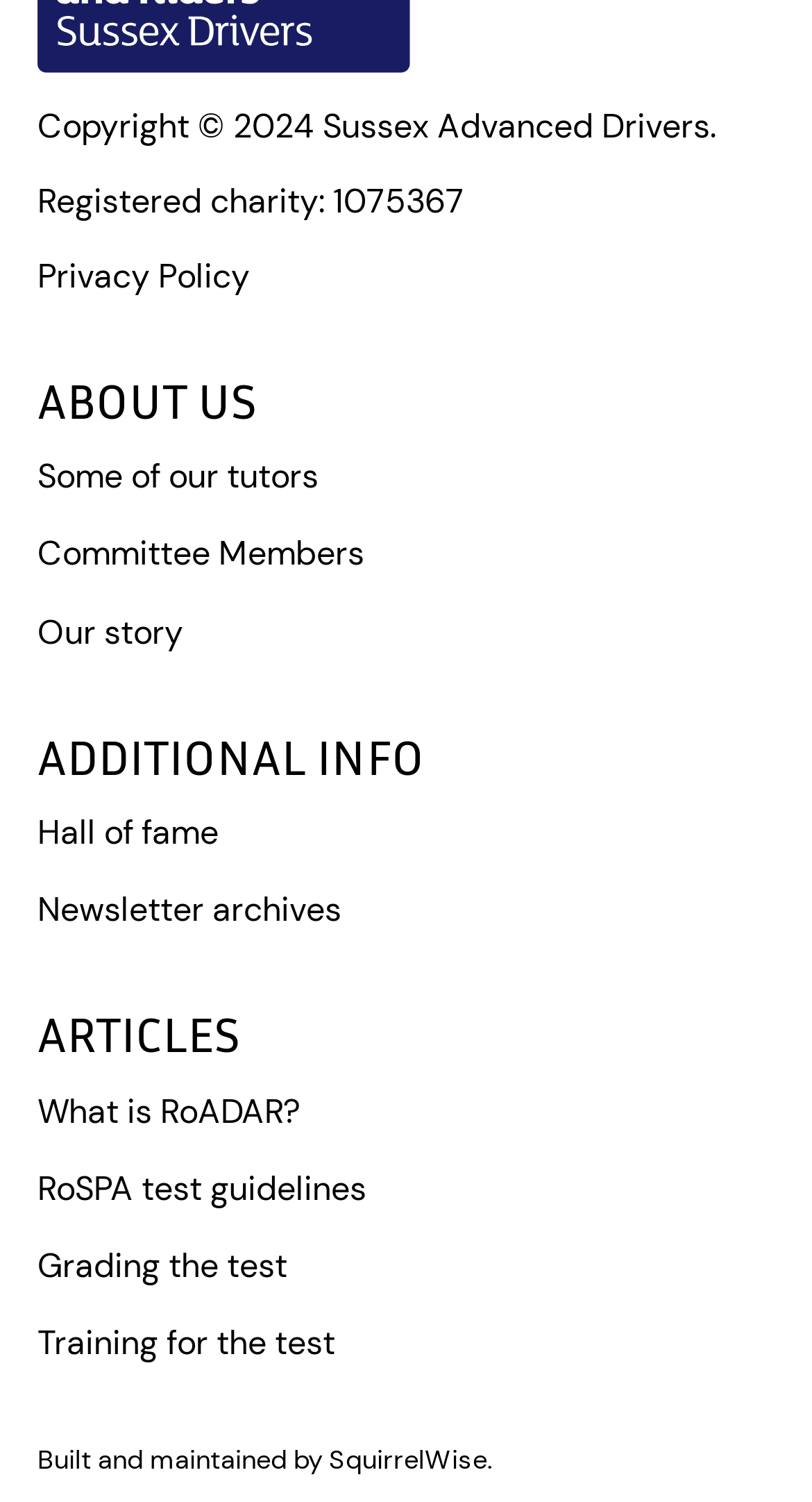Indicate the bounding box coordinates of the element that must be clicked to execute the instruction: "Visit SquirrelWise website". The coordinates should be given as four float numbers between 0 and 1, i.e., [left, top, right, bottom].

[0.405, 0.959, 0.6, 0.989]